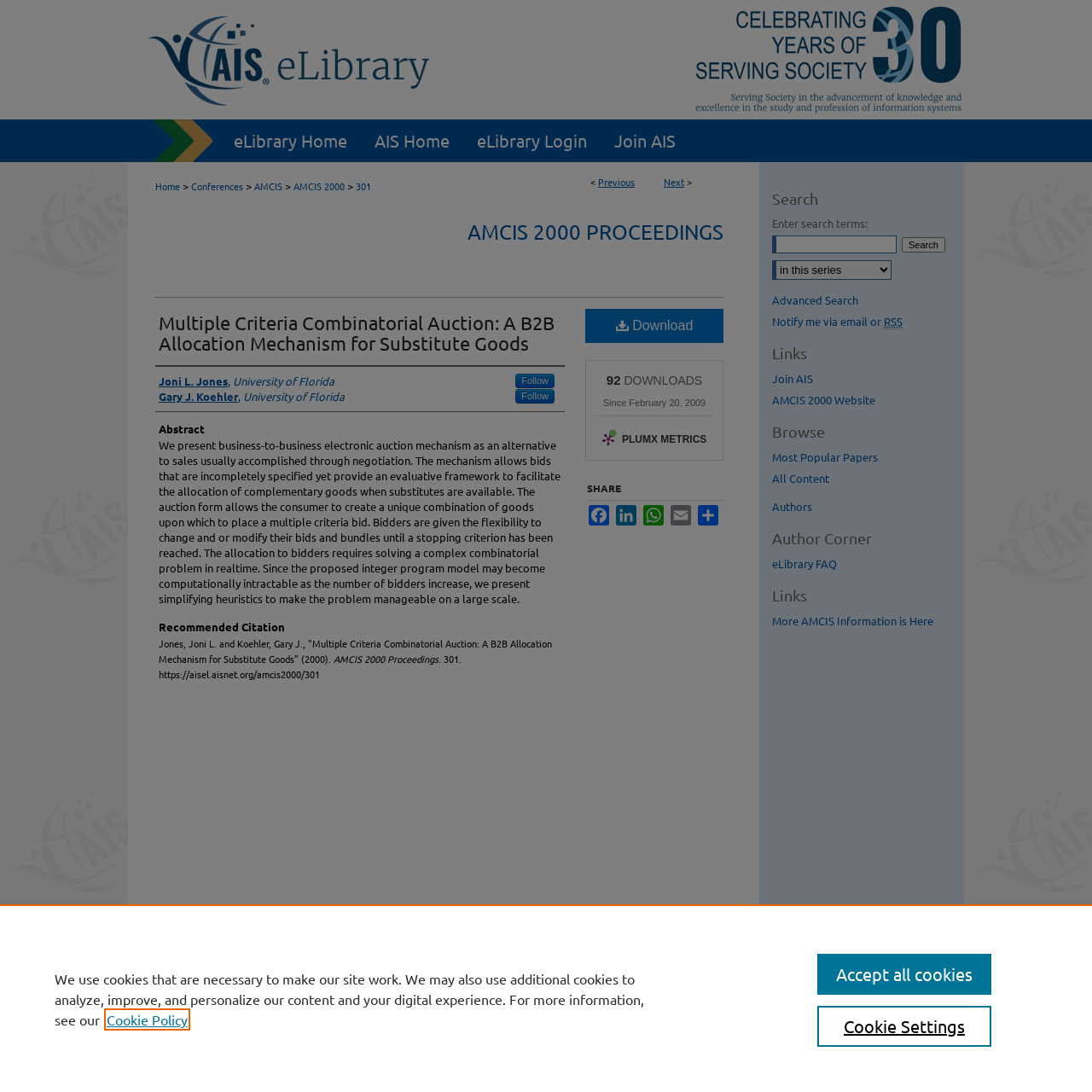Determine the bounding box coordinates of the clickable element to complete this instruction: "Share the paper on Facebook". Provide the coordinates in the format of four float numbers between 0 and 1, [left, top, right, bottom].

[0.538, 0.462, 0.559, 0.481]